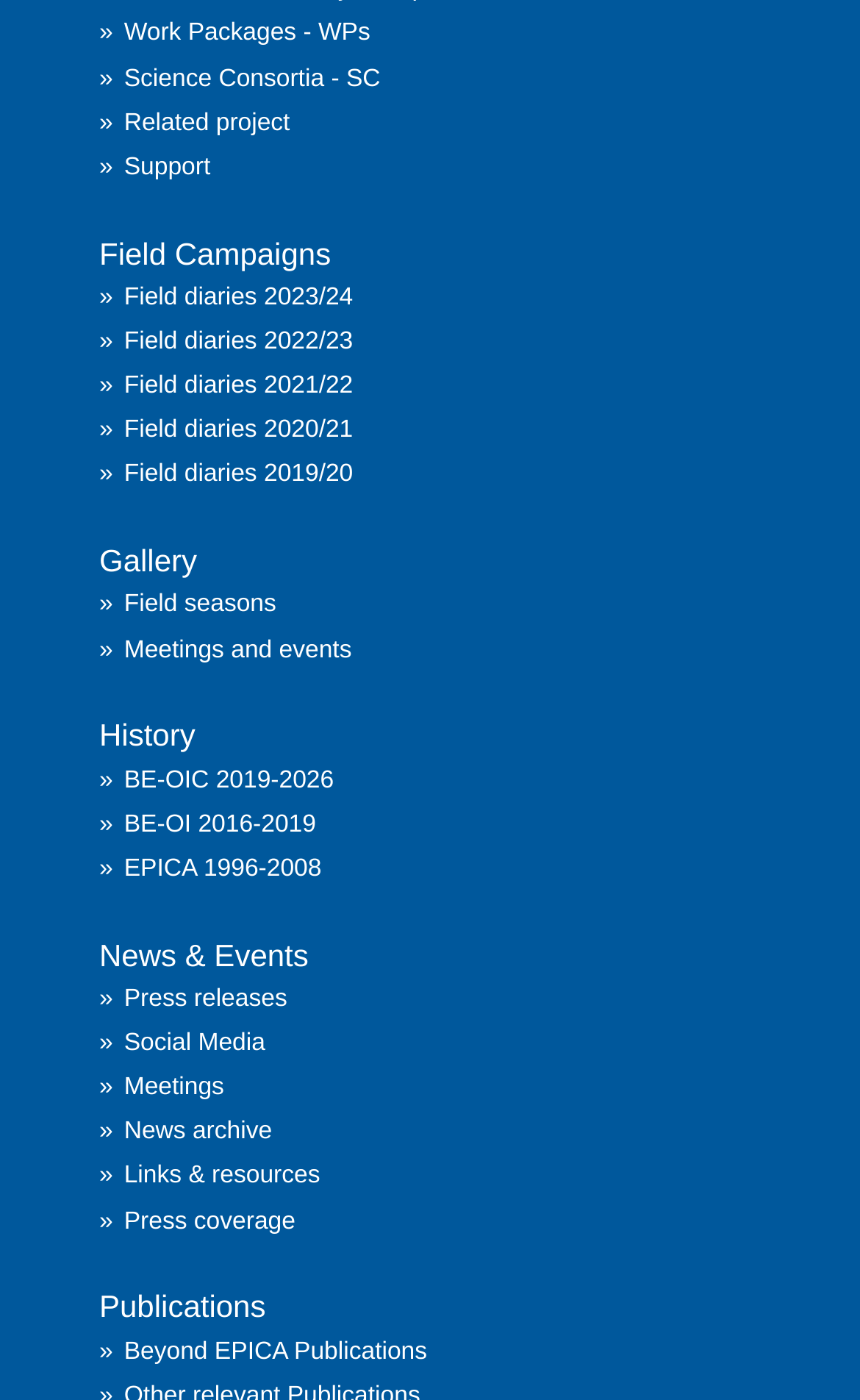Kindly determine the bounding box coordinates of the area that needs to be clicked to fulfill this instruction: "Explore Gallery".

[0.115, 0.388, 0.229, 0.413]